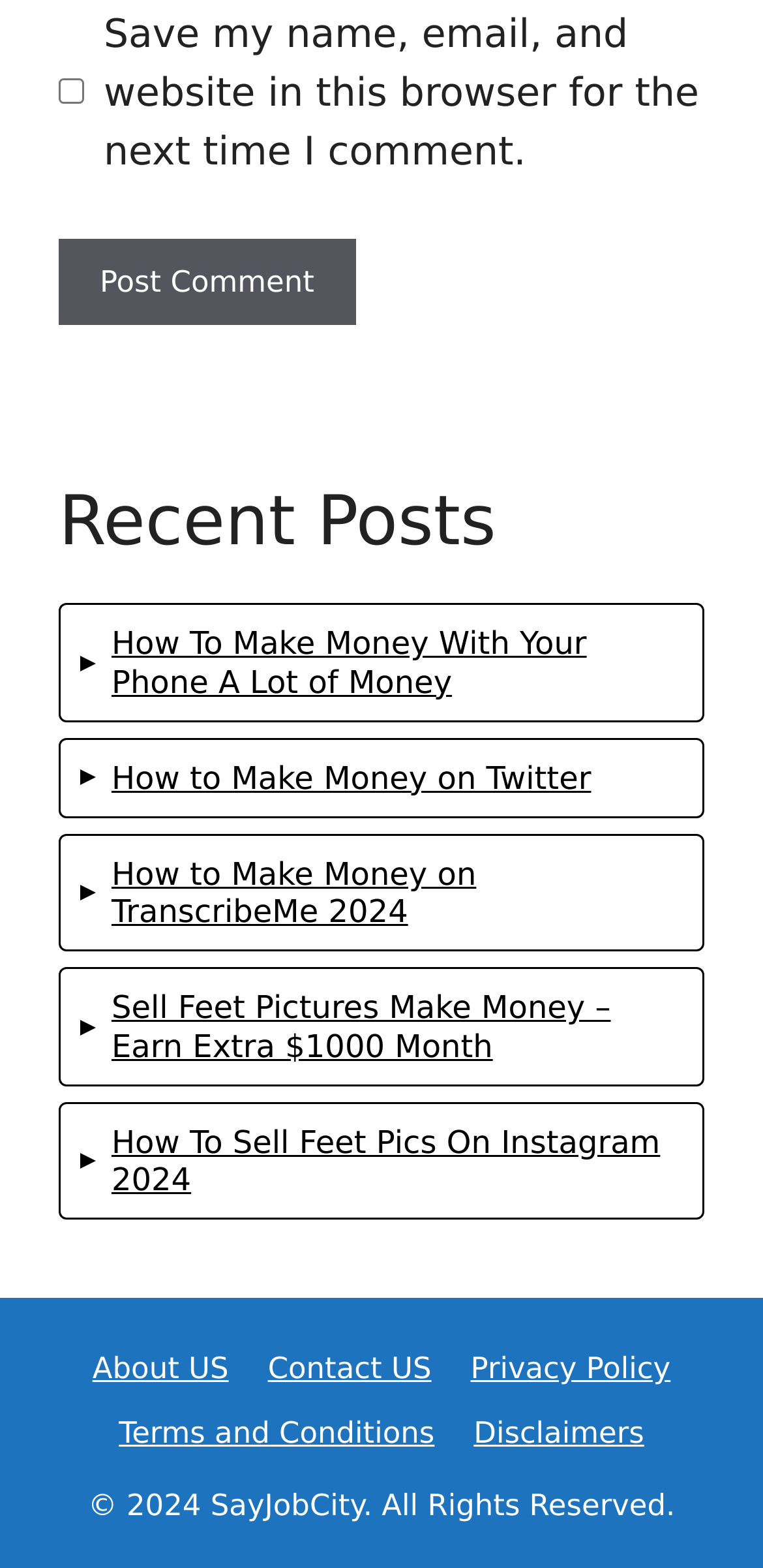Answer in one word or a short phrase: 
How many links are in the footer section?

5